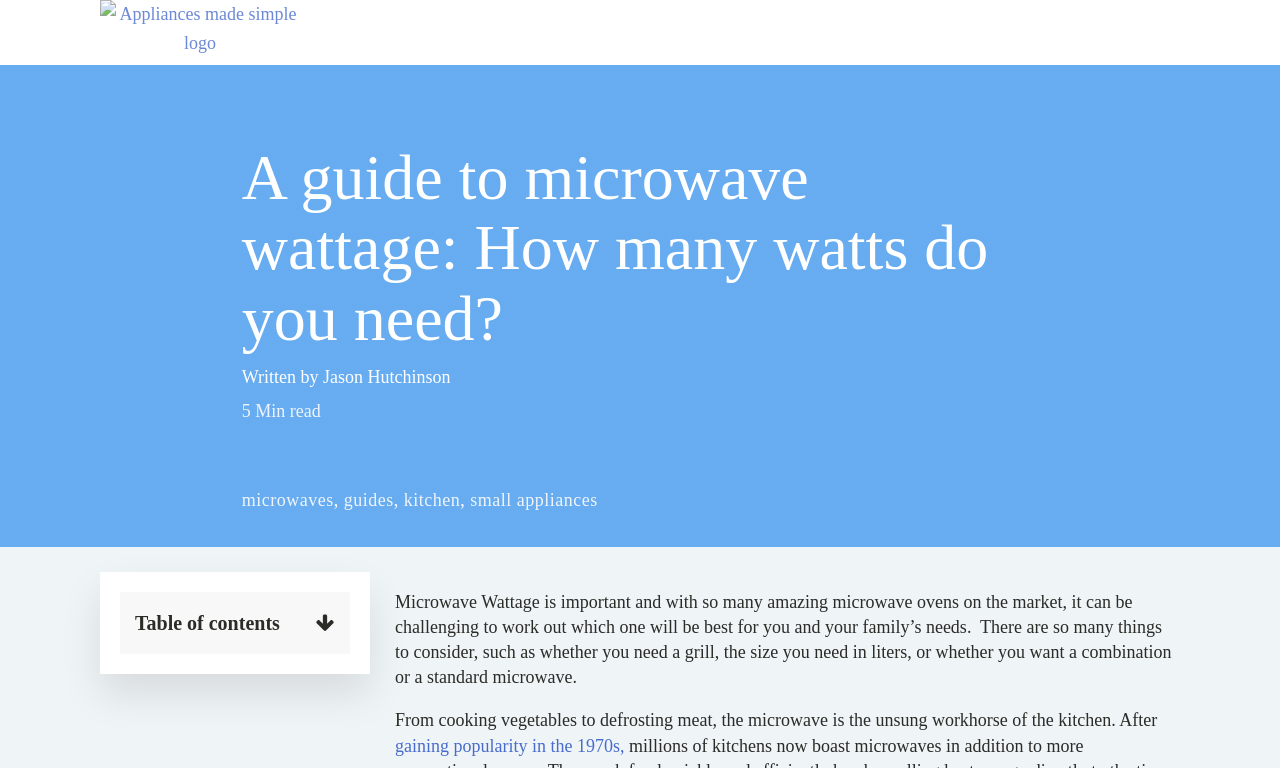Detail the features and information presented on the webpage.

The webpage is a guide to microwave wattage, with the title "A guide to microwave wattage: How many watts do you need?" prominently displayed at the top. At the top left corner, there is a logo of "Appliances made simple" which is also a link. Below the title, there is a heading with the author's name, "Written by Jason Hutchinson", and a "5 Min read" label indicating the estimated reading time.

On the top right side, there are several links related to the topic, including "microwaves", "guides", "kitchen", and "small appliances", separated by commas. Below these links, there is a table of contents section with an arrow-down icon, which is likely expandable.

The main content of the webpage starts with a paragraph of text that explains the importance of microwave wattage and the challenges of choosing the right one. This paragraph is followed by another paragraph that discusses the role of microwaves in the kitchen and their increasing popularity since the 1970s. There is a link within this paragraph to more information about the history of microwaves.

Overall, the webpage appears to be a informative guide with a clear structure, featuring a prominent title, author information, and a table of contents, followed by detailed text content.